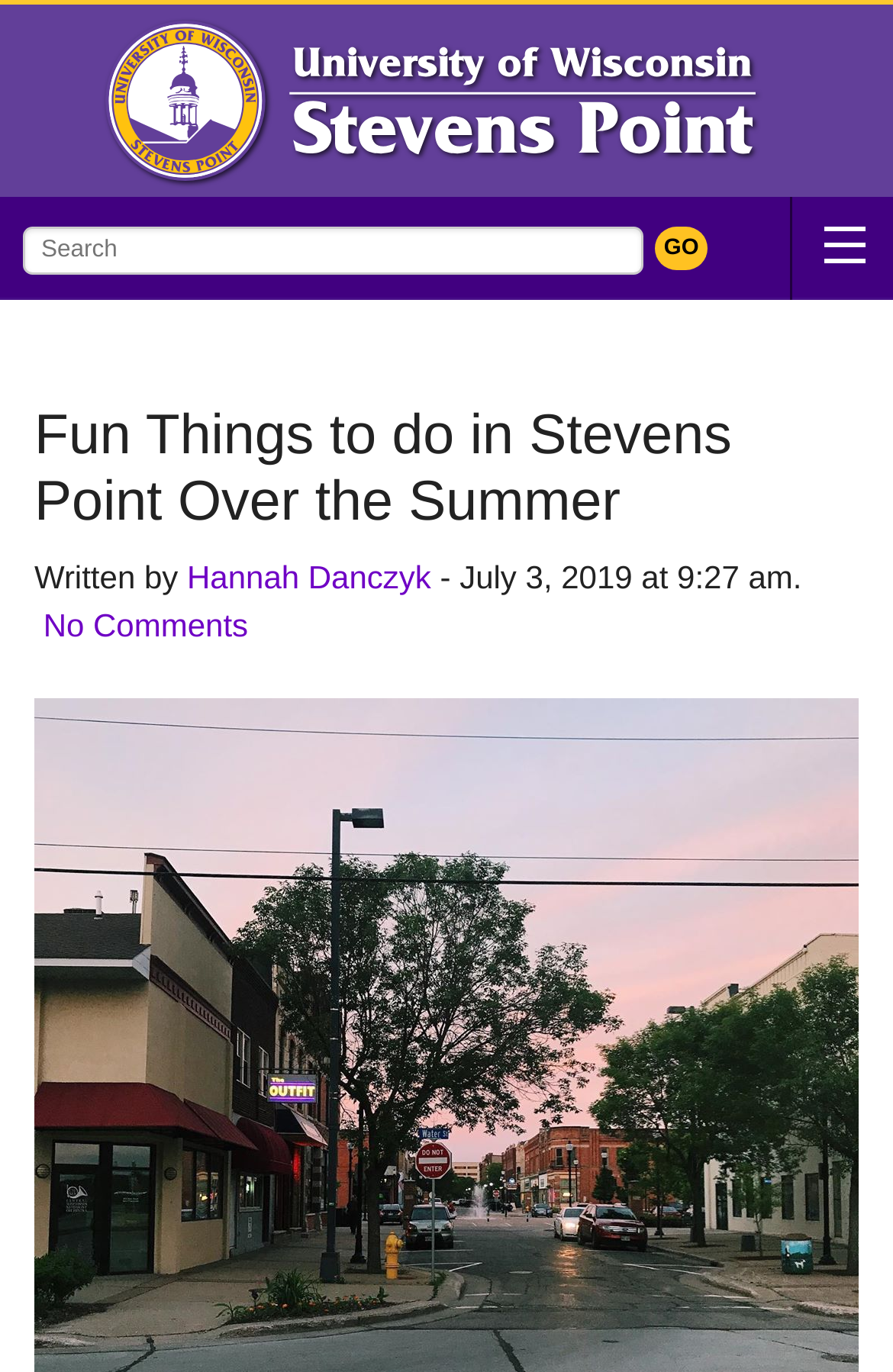Please answer the following question using a single word or phrase: 
What is the name of the university mentioned?

University of Wisconsin - Stevens Point